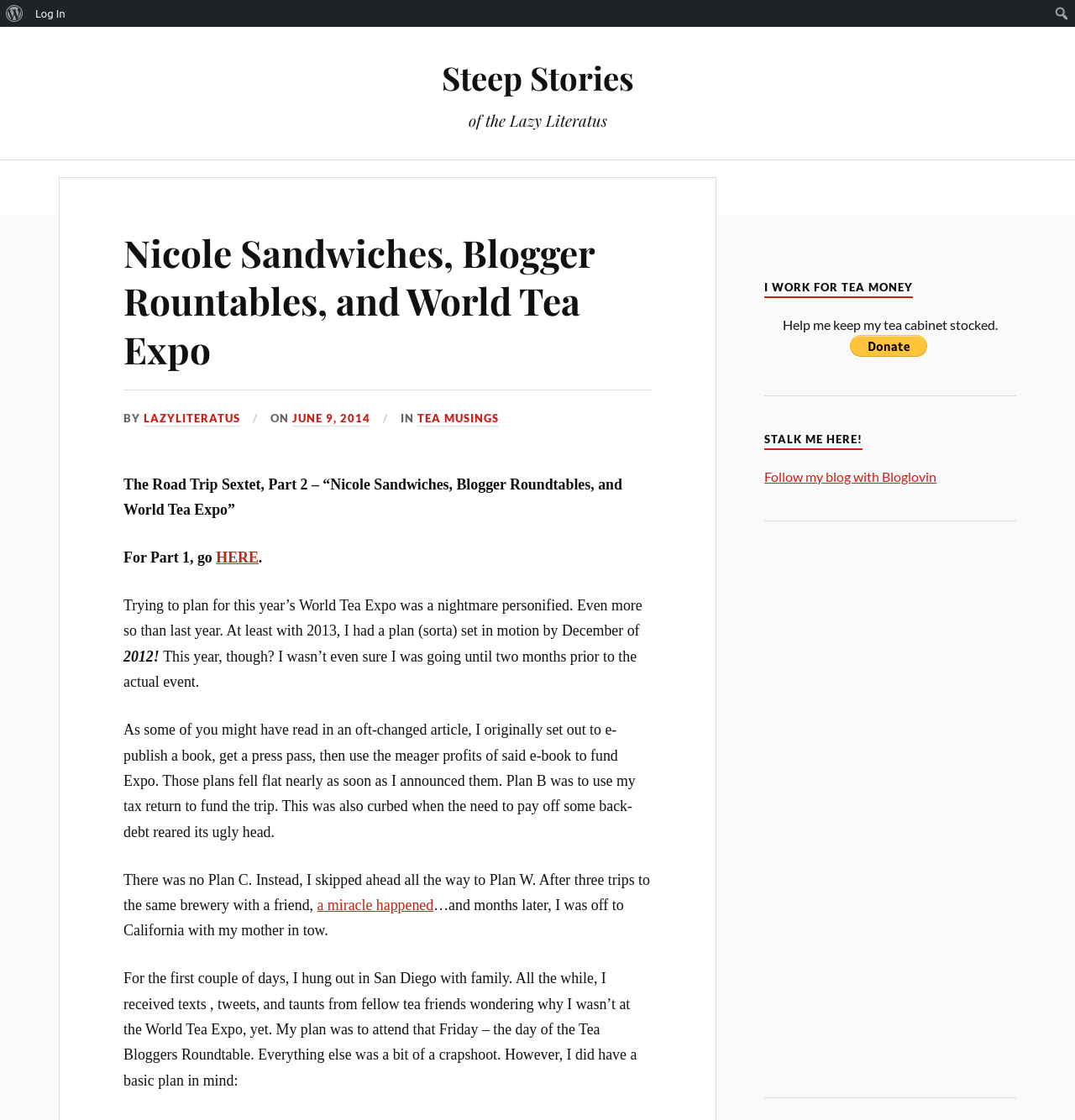Find the bounding box coordinates for the element that must be clicked to complete the instruction: "Search for something". The coordinates should be four float numbers between 0 and 1, indicated as [left, top, right, bottom].

[0.976, 0.0, 1.0, 0.024]